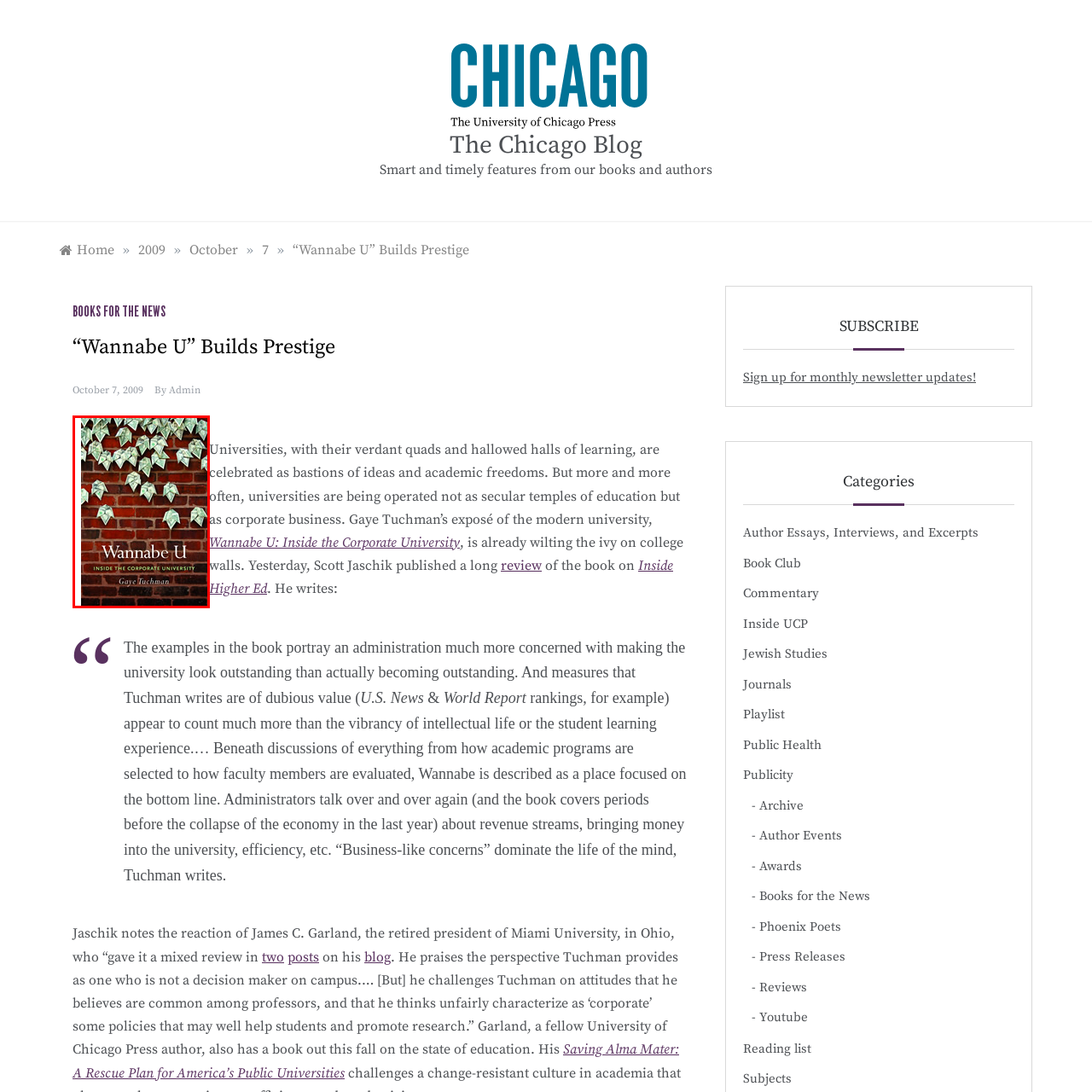What is juxtaposed with currency on the cover?
Look at the image within the red bounding box and provide a single word or phrase as an answer.

ivy leaves